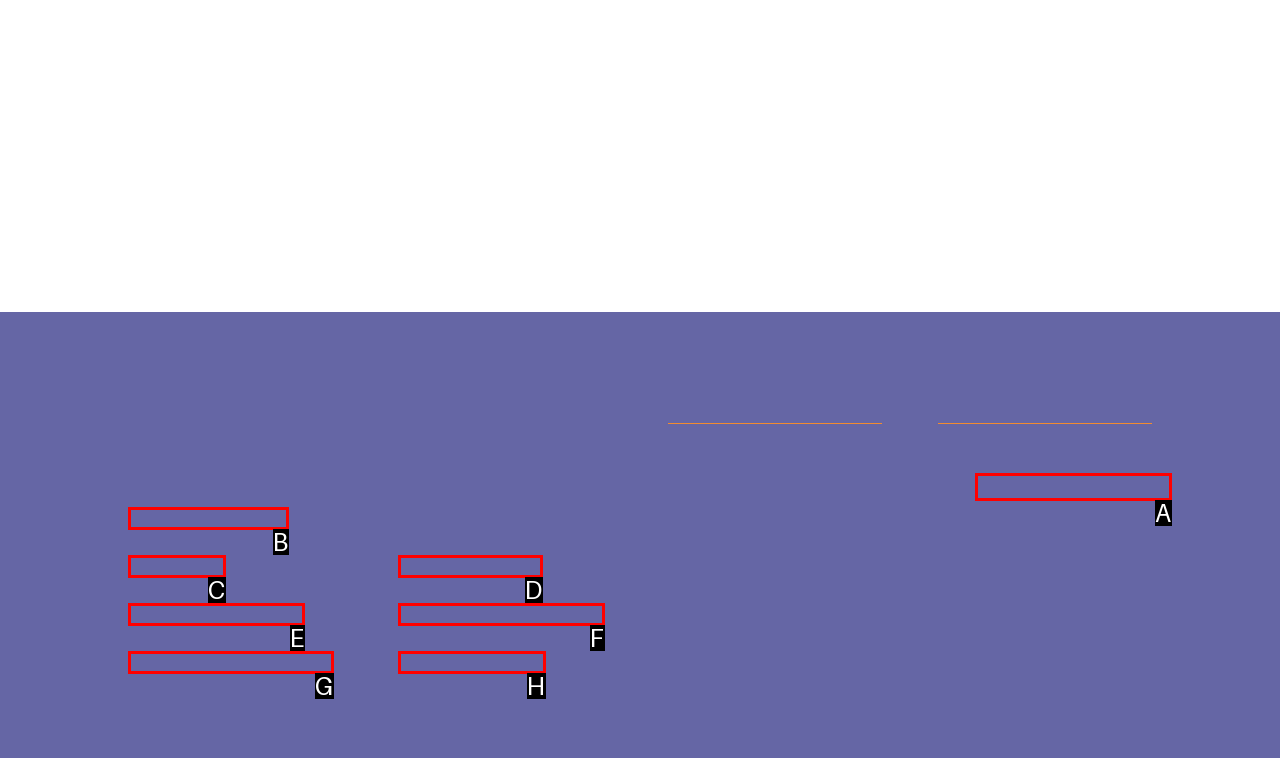Tell me the correct option to click for this task: Send an email to admin@royal.plumbing
Write down the option's letter from the given choices.

A